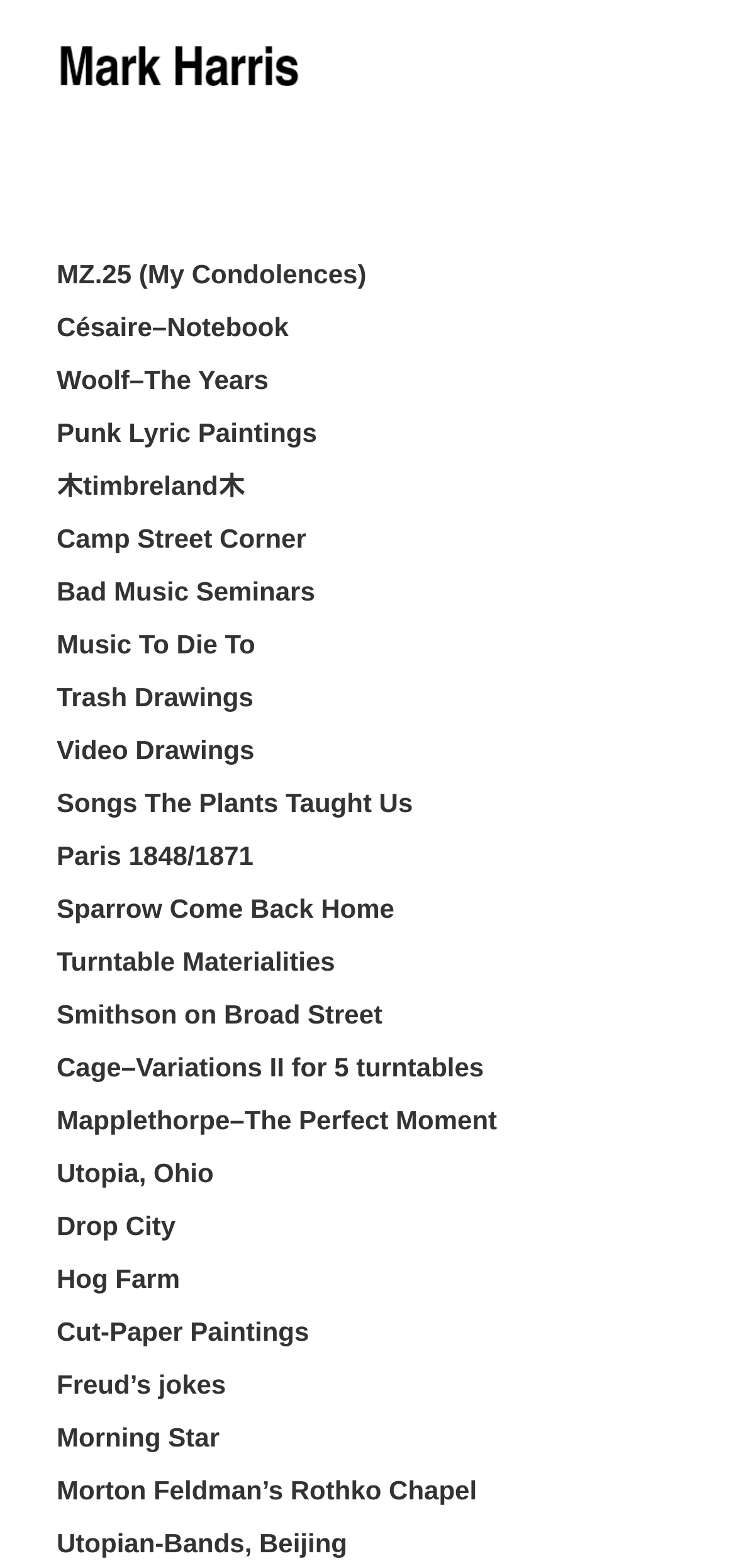Respond with a single word or short phrase to the following question: 
What is the first link on the webpage?

MZ.25 (My Condolences)